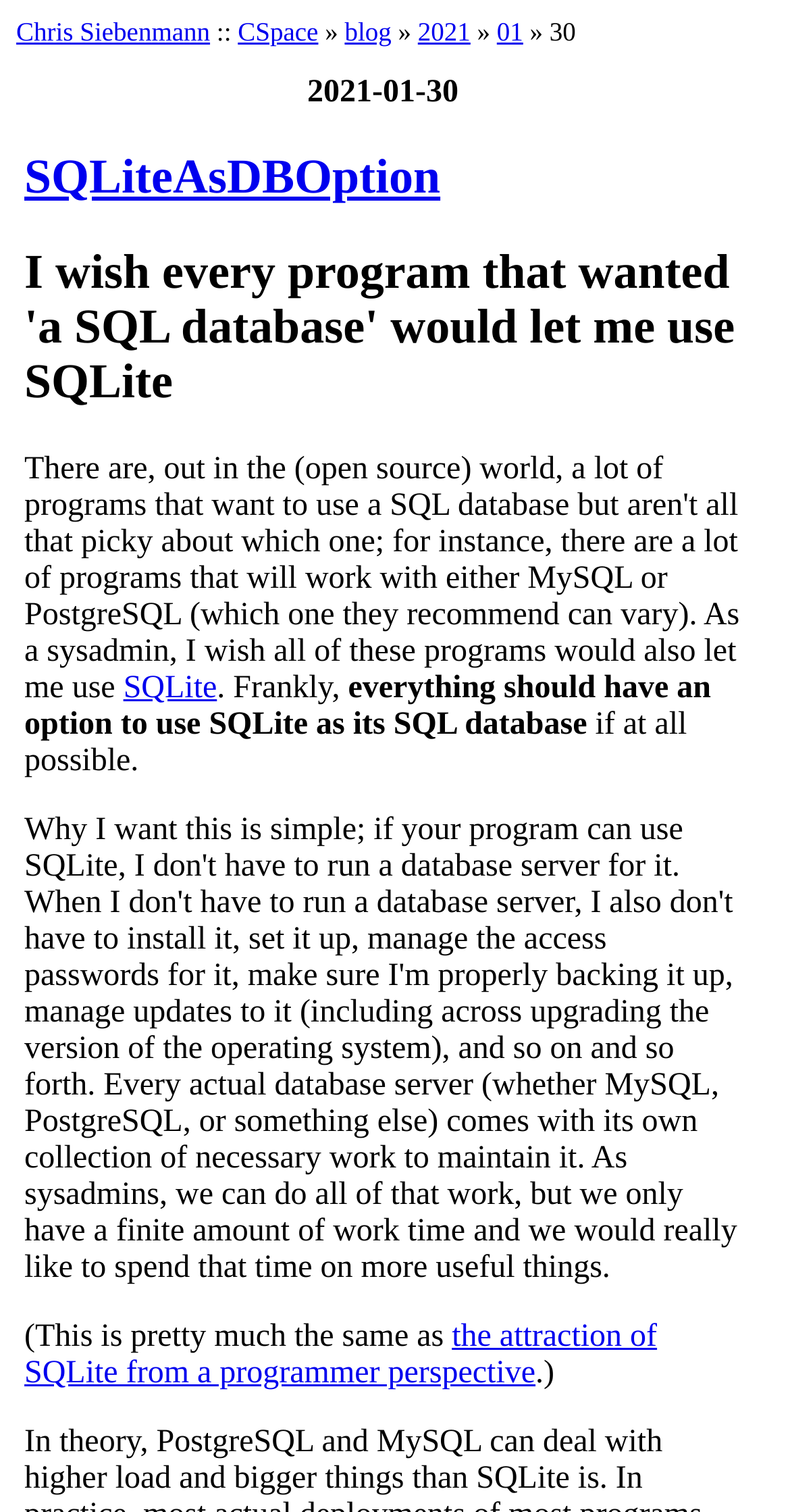What is the author's name?
Refer to the image and respond with a one-word or short-phrase answer.

Chris Siebenmann